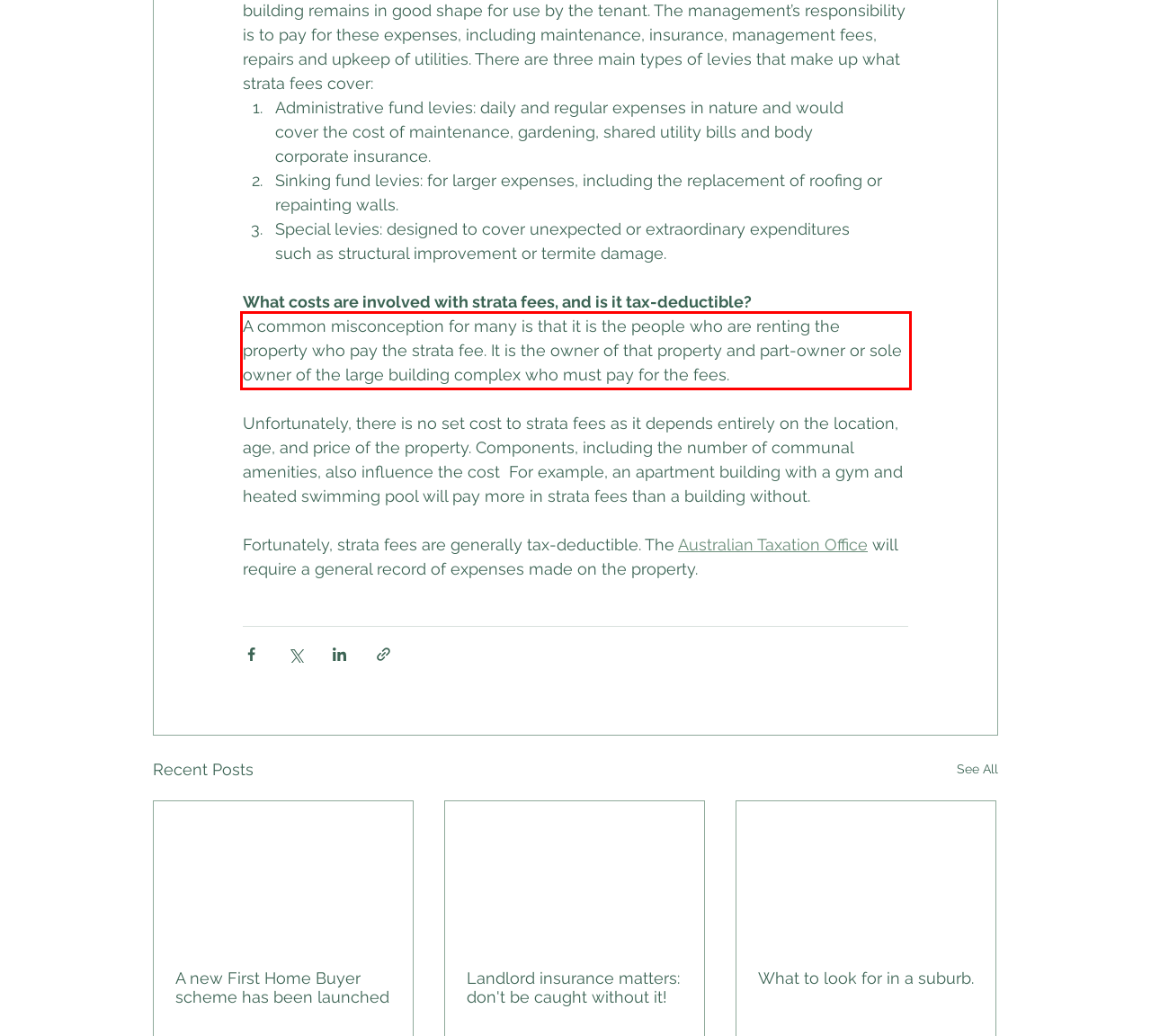Analyze the screenshot of the webpage and extract the text from the UI element that is inside the red bounding box.

A common misconception for many is that it is the people who are renting the property who pay the strata fee. It is the owner of that property and part-owner or sole owner of the large building complex who must pay for the fees.